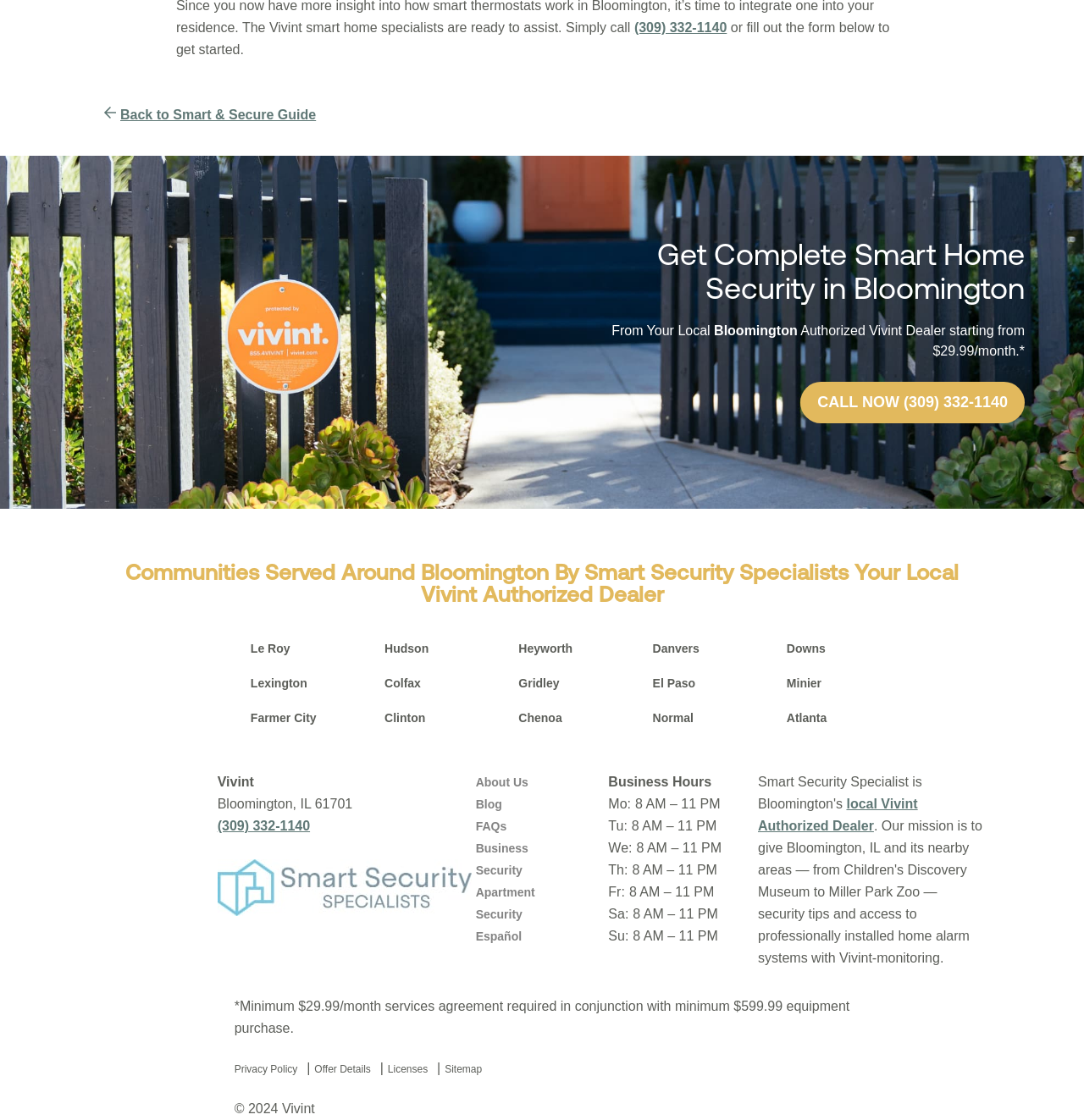What are the business hours for the Vivint authorized dealer?
Provide an in-depth and detailed explanation in response to the question.

I found the business hours by looking at the static text elements on the webpage. The business hours are listed for each day of the week, and they are all the same: 8 AM – 11 PM.